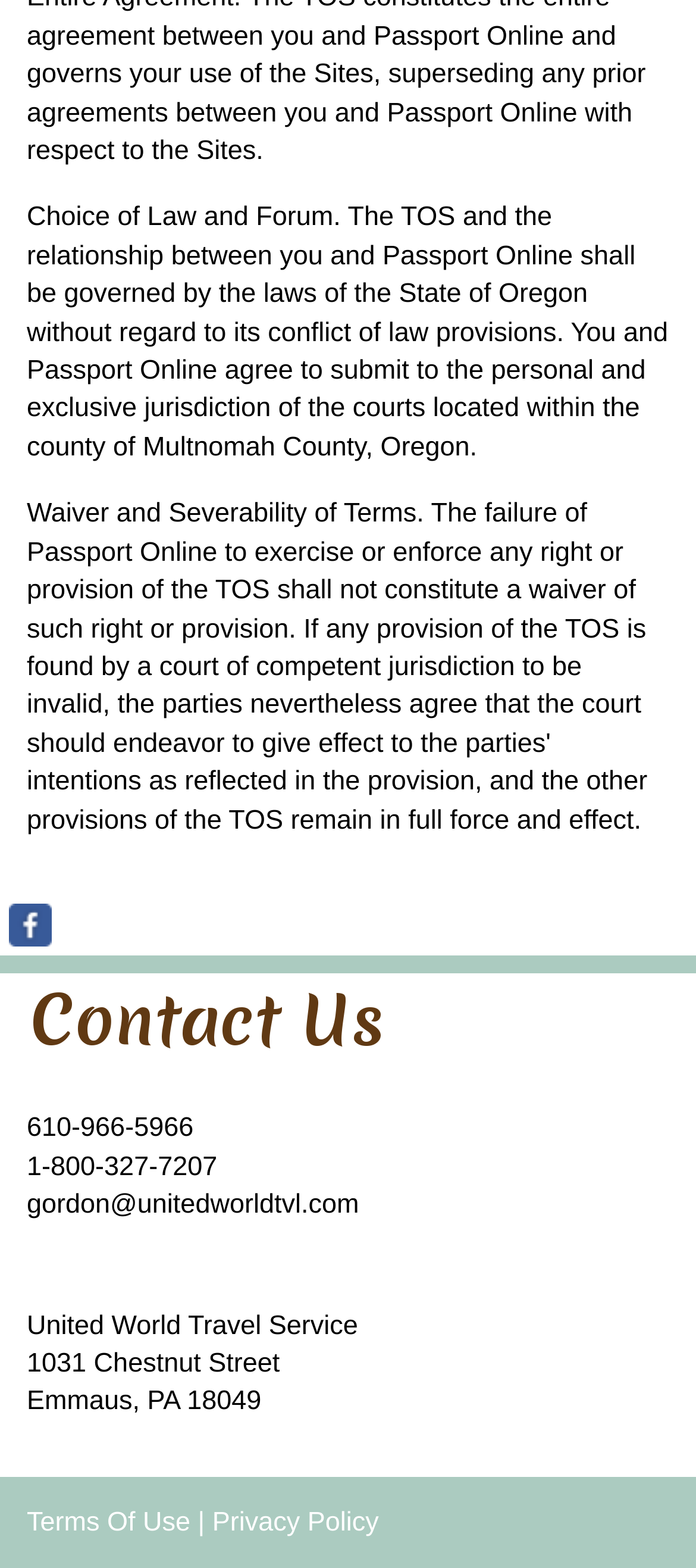Provide your answer in a single word or phrase: 
What is the phone number to contact?

610-966-5966